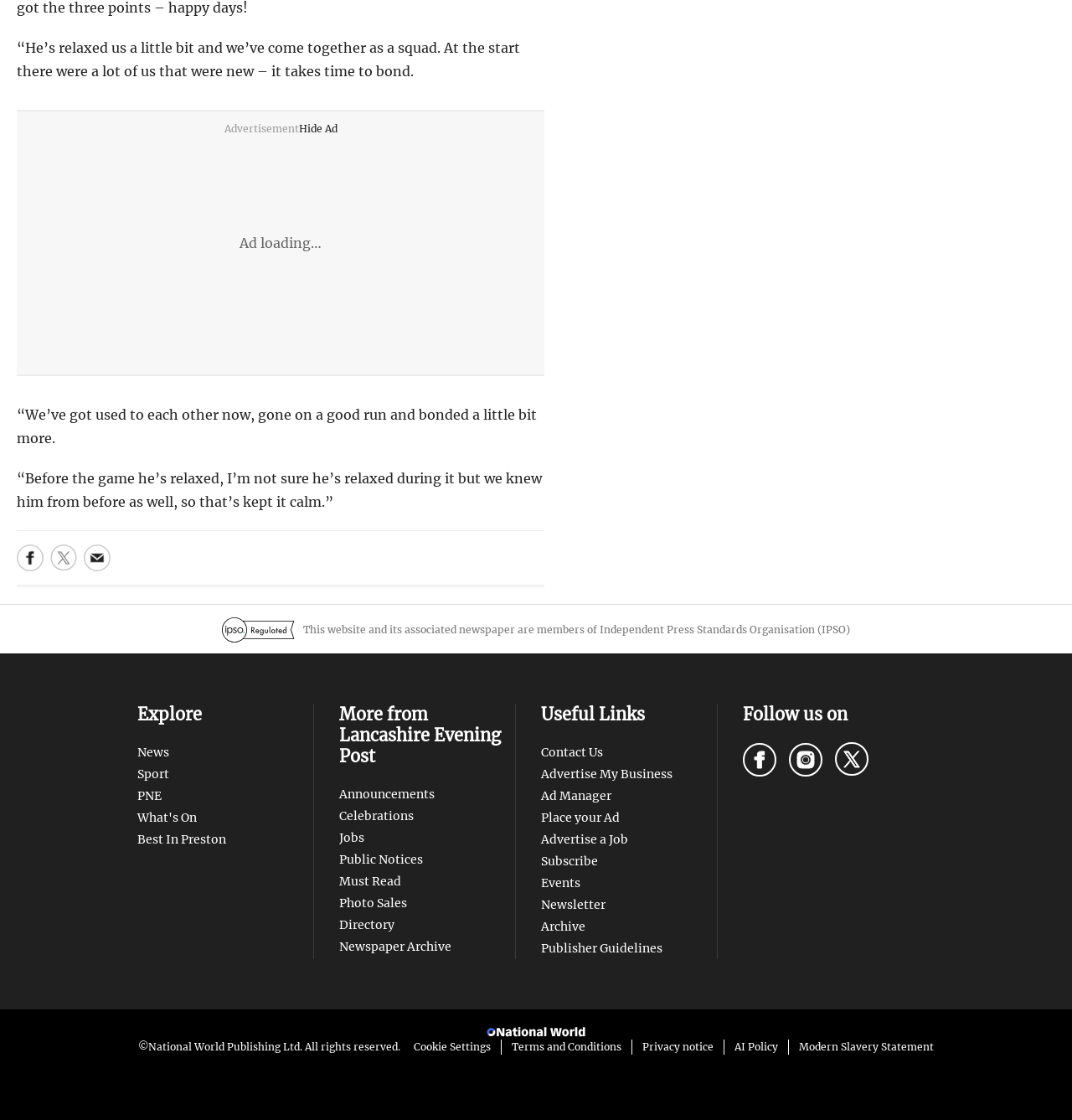Specify the bounding box coordinates of the area to click in order to follow the given instruction: "Visit Lancashire Evening Post on Facebook."

[0.693, 0.663, 0.724, 0.693]